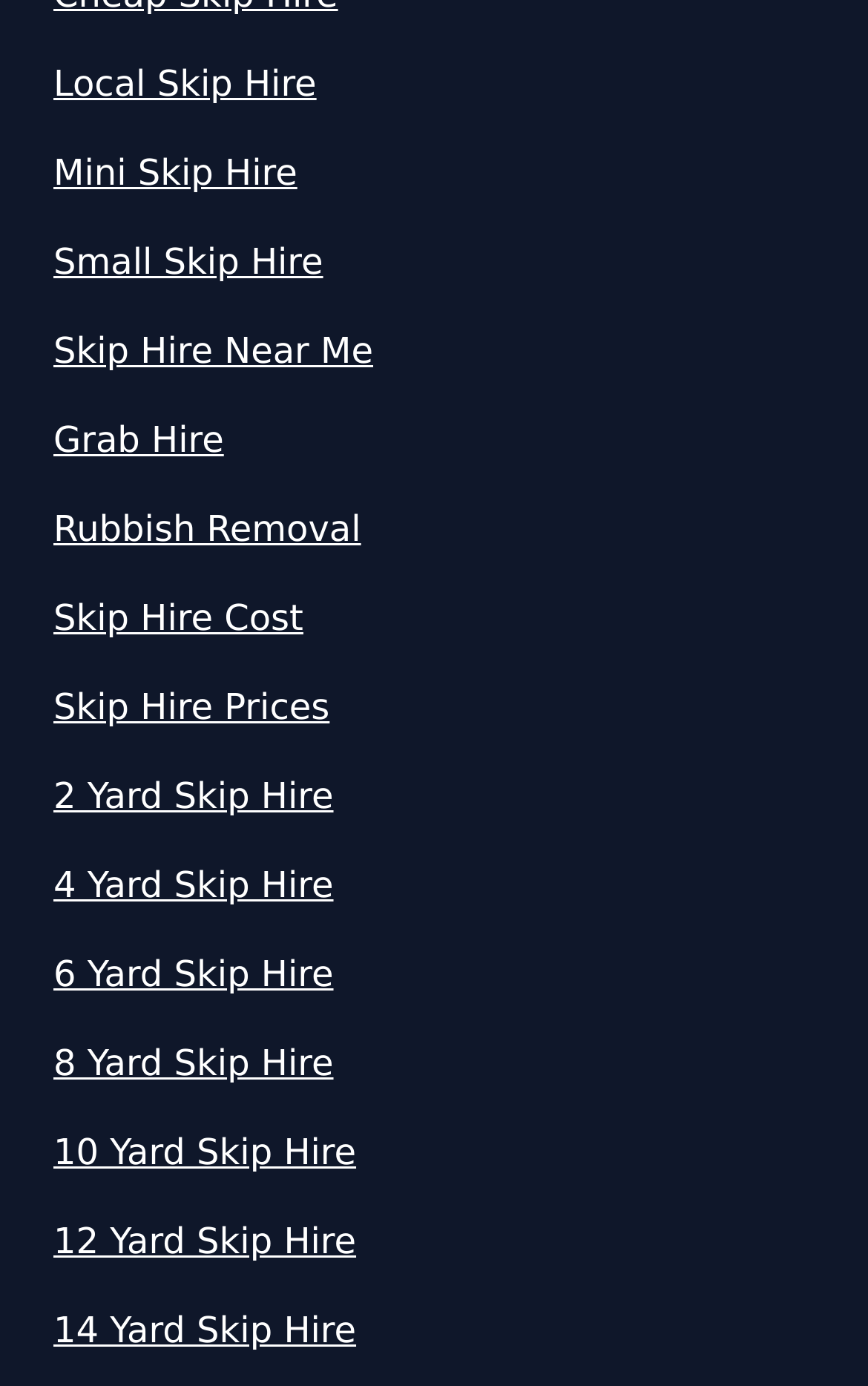Is grab hire a type of skip hire?
From the details in the image, provide a complete and detailed answer to the question.

Although both grab hire and skip hire are mentioned on the webpage, they appear to be separate services, suggesting that grab hire is not a type of skip hire.